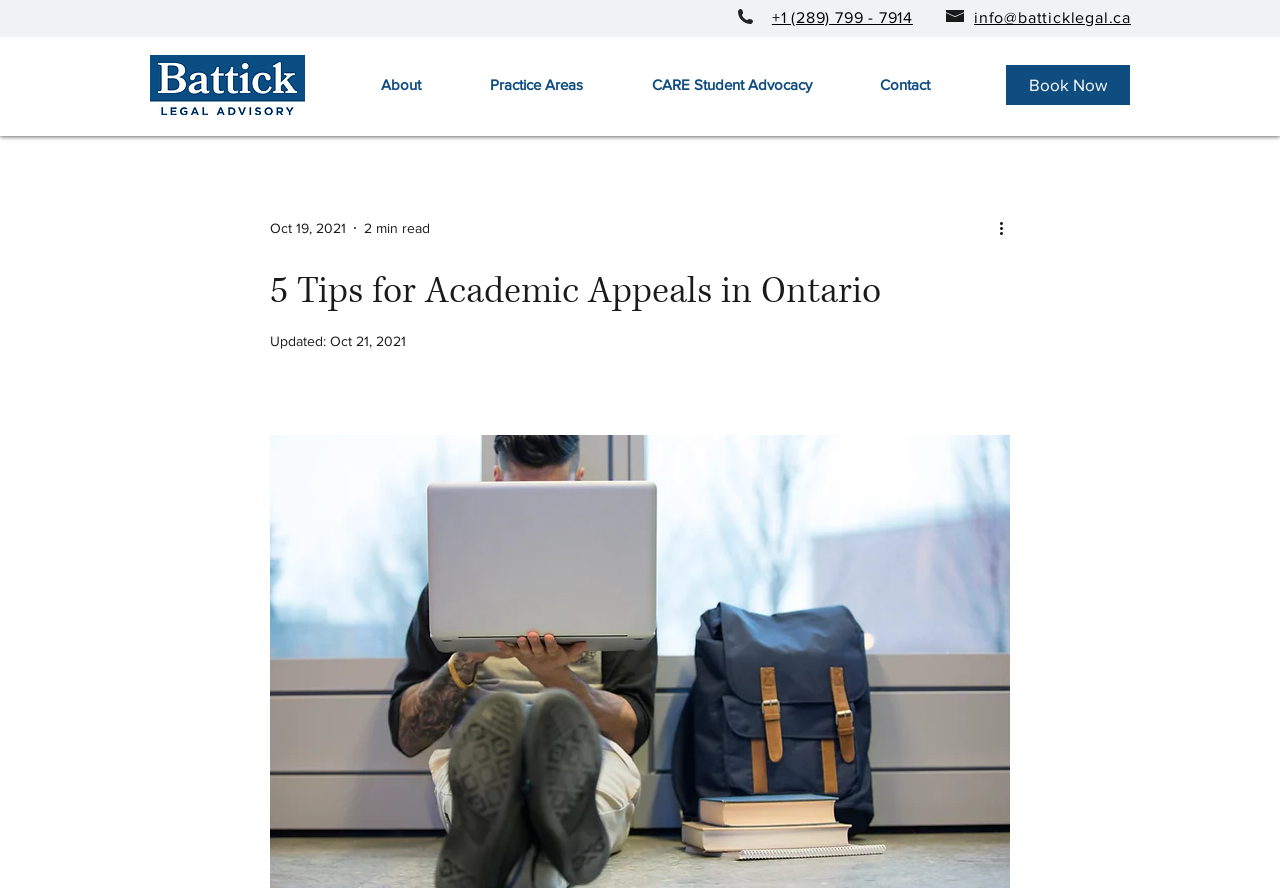Offer a detailed explanation of the webpage layout and contents.

The webpage appears to be a blog post or article titled "5 Tips for Academic Appeals in Ontario". At the top left corner, there is a logo image, "Asset 2.png". Below the logo, there is a navigation menu with four links: "About", "Practice Areas", "CARE Student Advocacy", and "Contact". 

On the top right corner, there are two links: "+1 (289) 799 - 7914" and "info@batticklegal.ca", which seem to be contact information. Next to these links, there is a "Book Now" button.

The main content of the webpage is the article "5 Tips for Academic Appeals in Ontario", which has a heading at the top. Below the heading, there is a brief description of the article, including the date "Oct 19, 2021" and the estimated reading time "2 min read". The article itself is not fully described in the accessibility tree, but it likely contains the five tips mentioned in the title.

At the bottom of the article, there is an "Updated" label with the date "Oct 21, 2021". There is also a "More actions" button with an accompanying image, but its purpose is unclear.